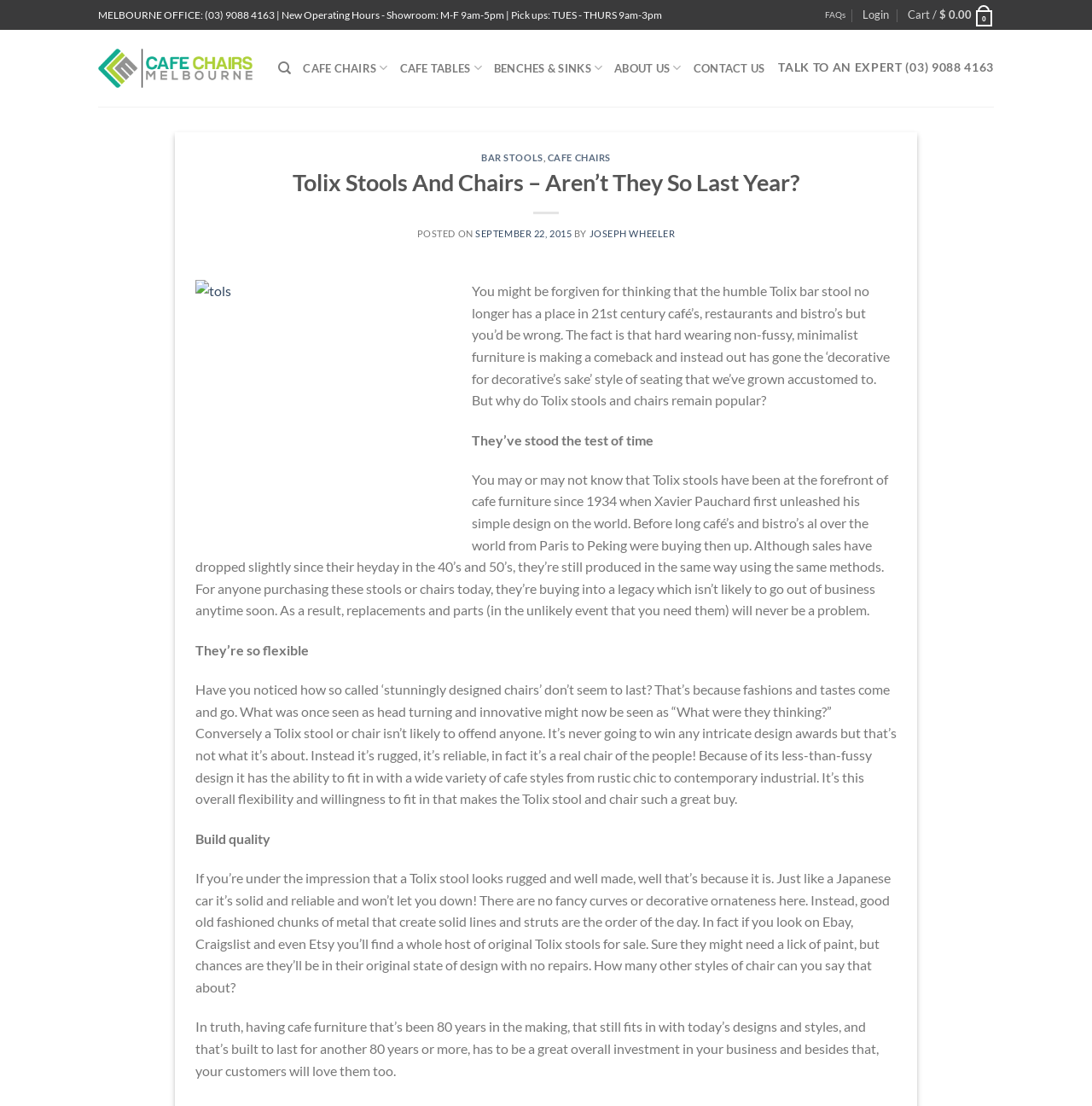Please find and report the primary heading text from the webpage.

Tolix Stools And Chairs – Aren’t They So Last Year?